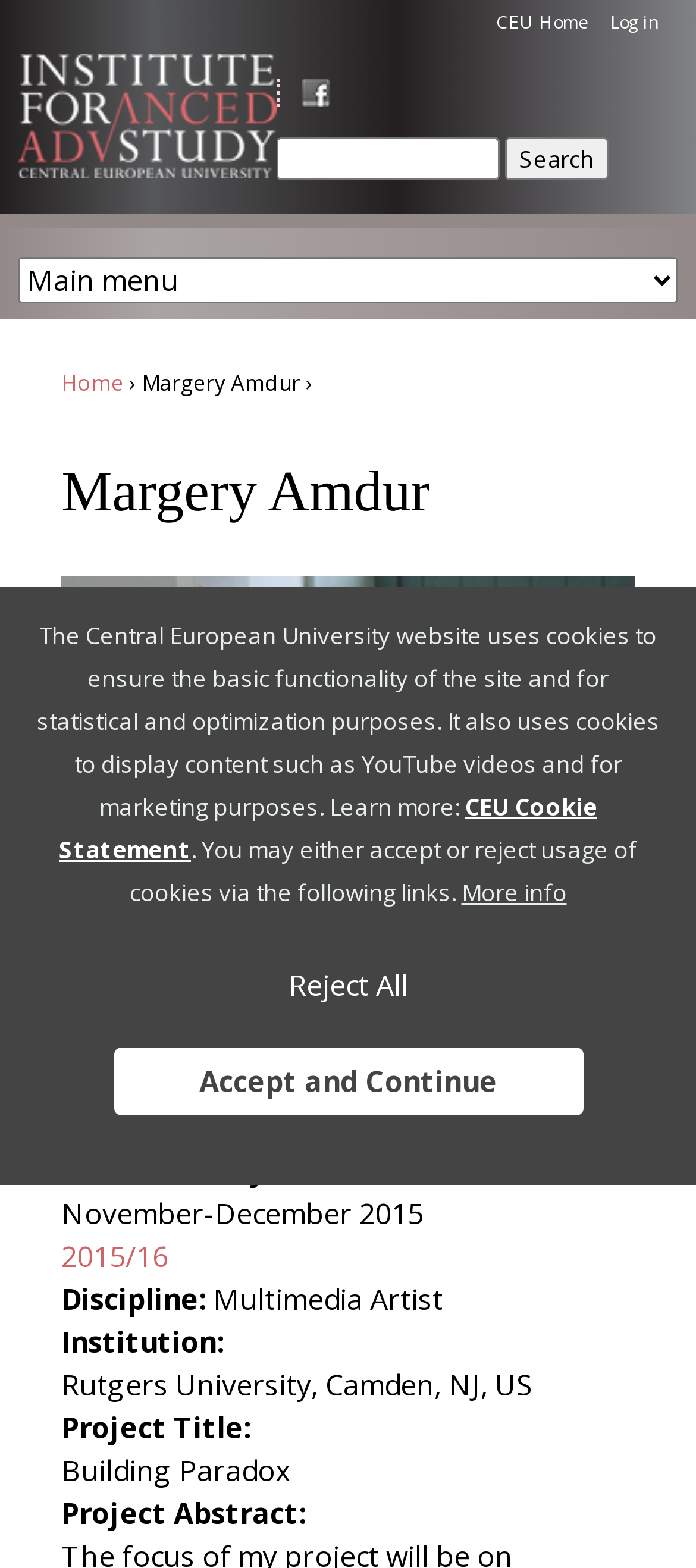Based on the element description: "Menu and widgets", identify the bounding box coordinates for this UI element. The coordinates must be four float numbers between 0 and 1, listed as [left, top, right, bottom].

None